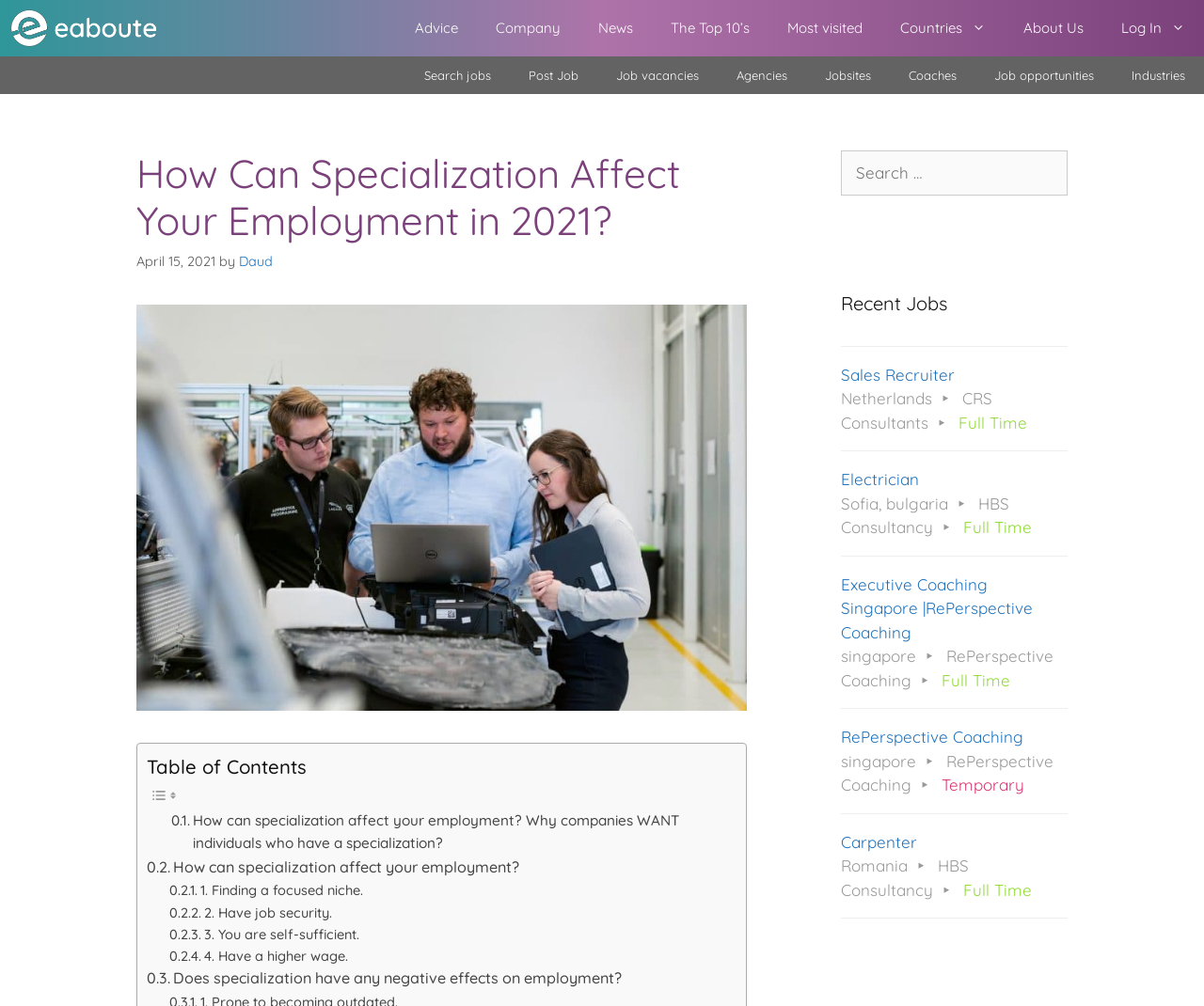Refer to the element description Log In and identify the corresponding bounding box in the screenshot. Format the coordinates as (top-left x, top-left y, bottom-right x, bottom-right y) with values in the range of 0 to 1.

[0.916, 0.0, 1.0, 0.056]